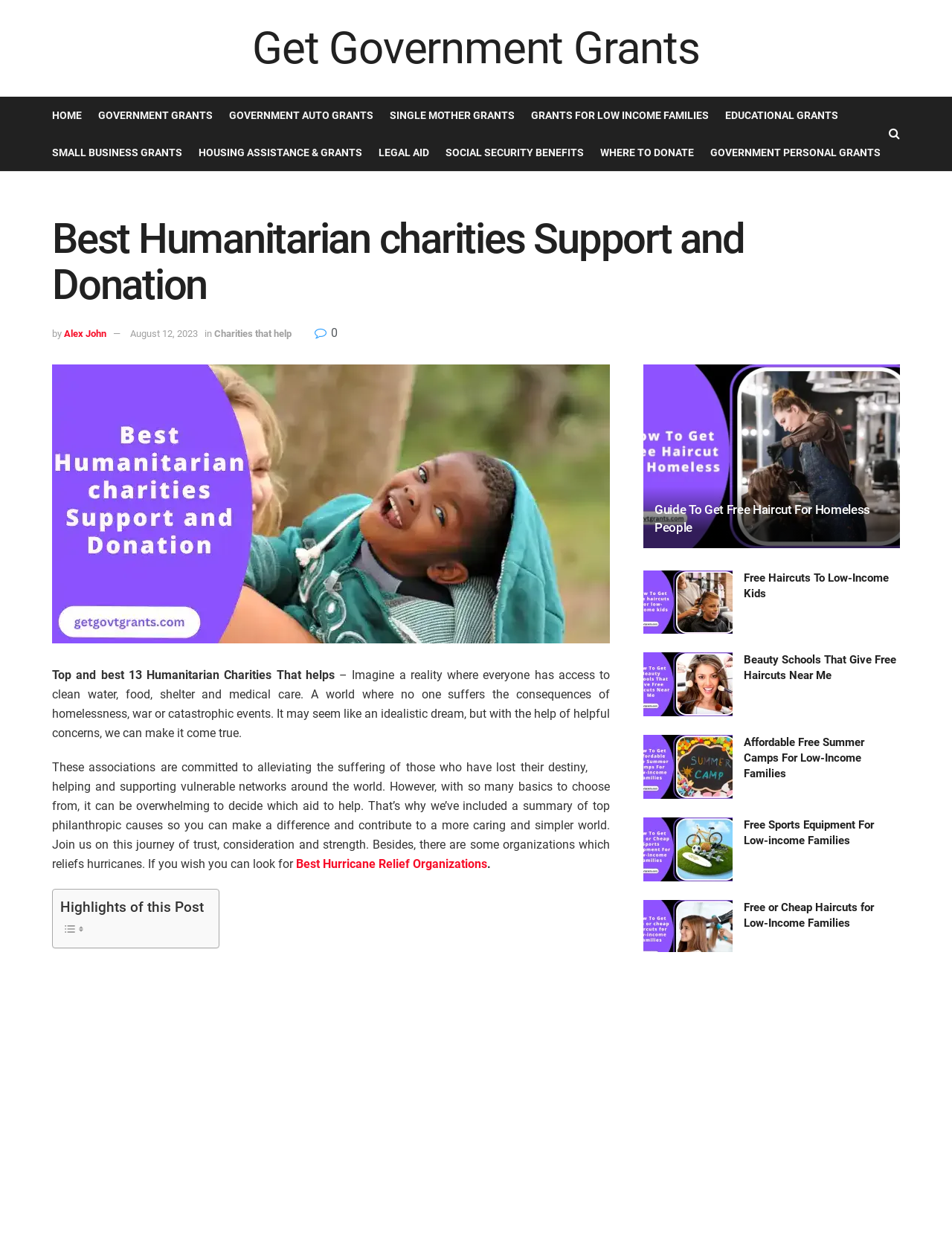Identify the bounding box coordinates of the section that should be clicked to achieve the task described: "Browse by Category".

[0.692, 0.803, 0.828, 0.823]